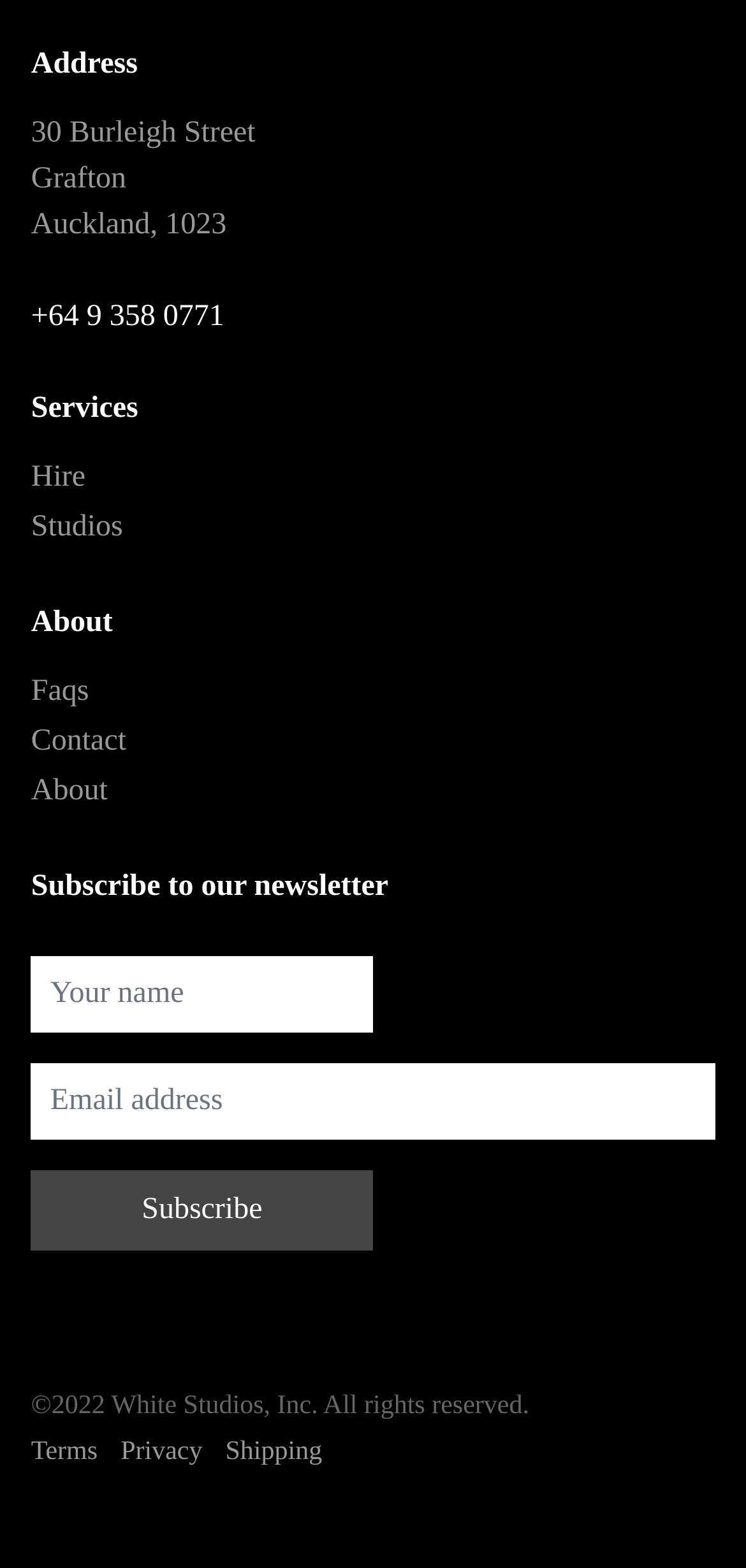What is the address of White Studios?
Refer to the image and give a detailed answer to the query.

I found the address by looking at the static text elements at the top of the page, which provide the street address, suburb, city, and postal code.